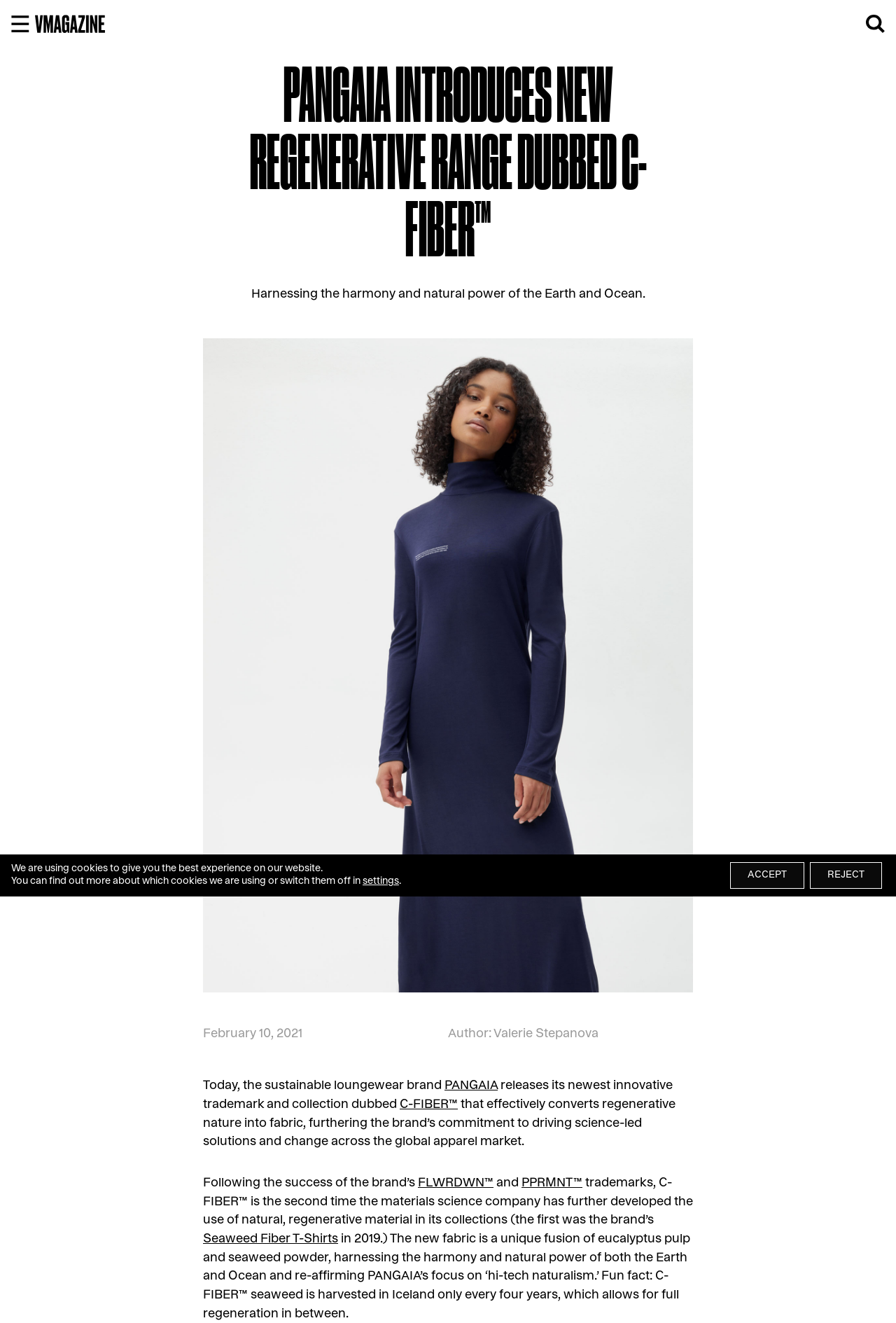Generate a comprehensive description of the contents of the webpage.

This webpage appears to be an article about PANGAIA, a sustainable loungewear brand, introducing its new regenerative range called C-FIBER™. At the top of the page, there is a heading that reads "PANGAIA INTRODUCES NEW REGENERATIVE RANGE DUBBED C-FIBER™" in a prominent font size. Below the heading, there is a brief description of the brand's philosophy, "Harnessing the harmony and natural power of the Earth and Ocean."

To the right of the description, there is a large figure, likely an image, that takes up a significant portion of the page. Below the figure, there is a timestamp indicating that the article was published on February 10, 2021, and the author's name, Valerie Stepanova.

The main content of the article starts below the timestamp, with a paragraph of text that describes the new C-FIBER™ collection. The text is divided into several sections, with links to other relevant articles or trademarks, such as PANGAIA, FLWRDWN™, and PPRMNT™, scattered throughout. The article explains that C-FIBER™ is a unique fusion of eucalyptus pulp and seaweed powder, harnessing the natural power of both the Earth and Ocean.

At the bottom of the page, there is a GDPR cookie banner that informs users about the use of cookies on the website. The banner has two buttons, "Accept" and "Reject", allowing users to choose their preference.